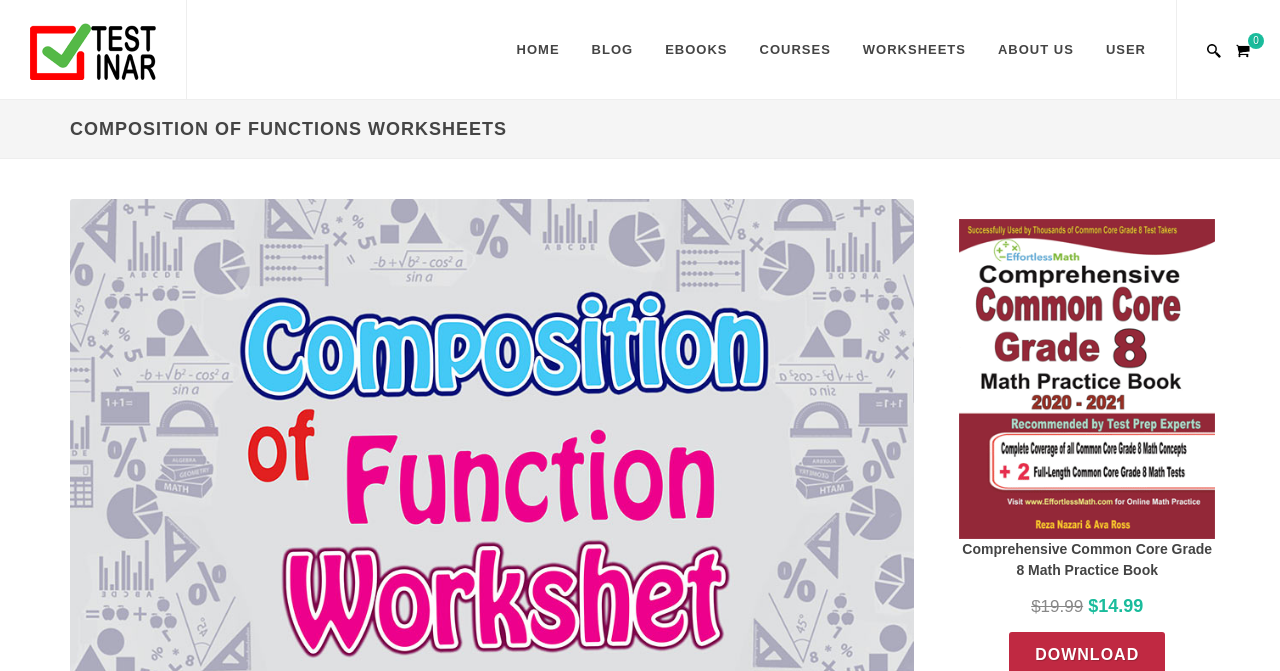Refer to the image and provide an in-depth answer to the question: 
How many worksheets are displayed on the webpage?

There are four worksheets displayed on the webpage, each with an image, a heading, and a price. They are 'TASC Mathematics Formulas', '5 SSAT Lower Level Math Practice Tests', 'SAT Math Study Guide', and 'Comprehensive Common Core Grade 8 Math Practice Book'.